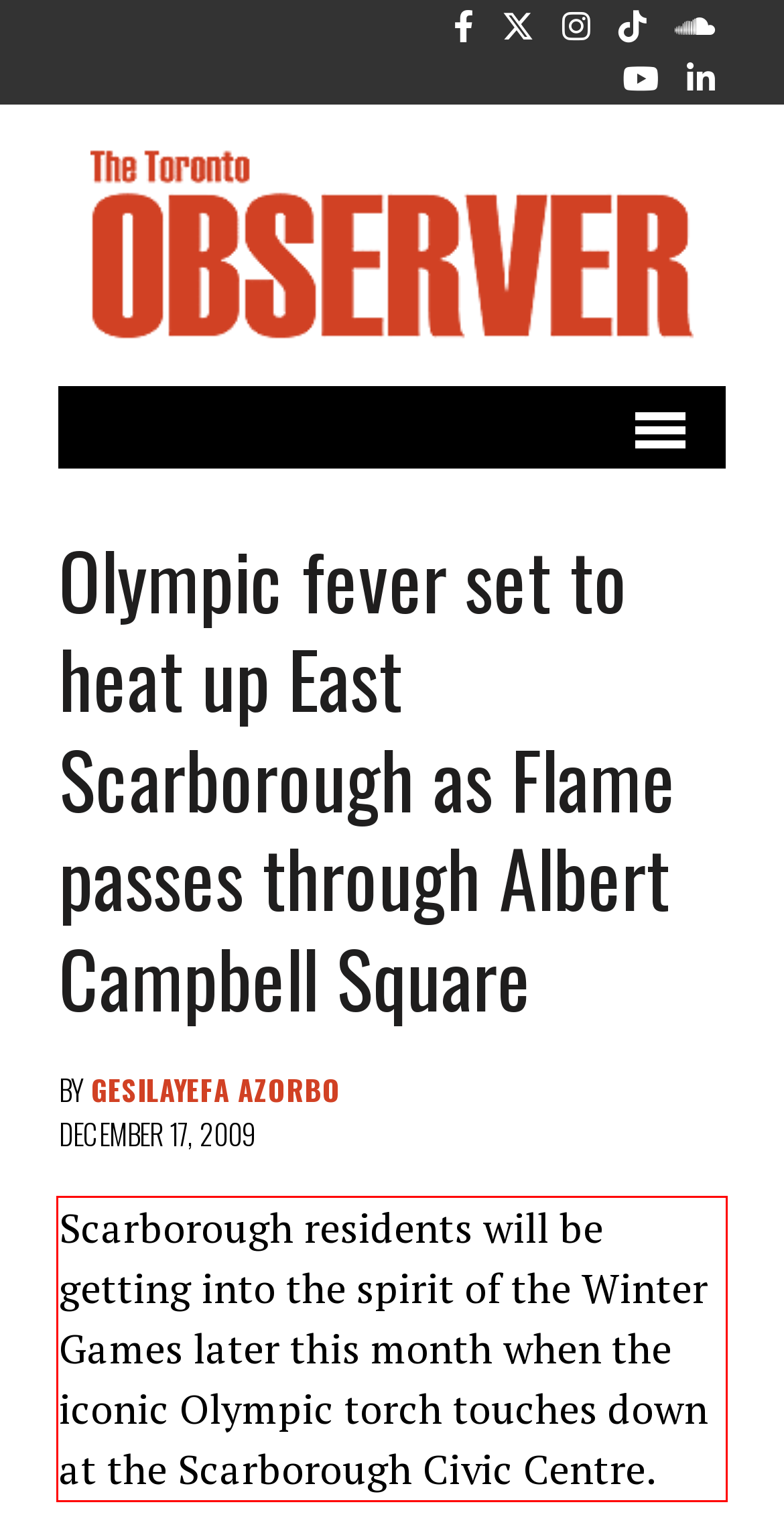Look at the webpage screenshot and recognize the text inside the red bounding box.

Scarborough residents will be getting into the spirit of the Winter Games later this month when the iconic Olympic torch touches down at the Scarborough Civic Centre.